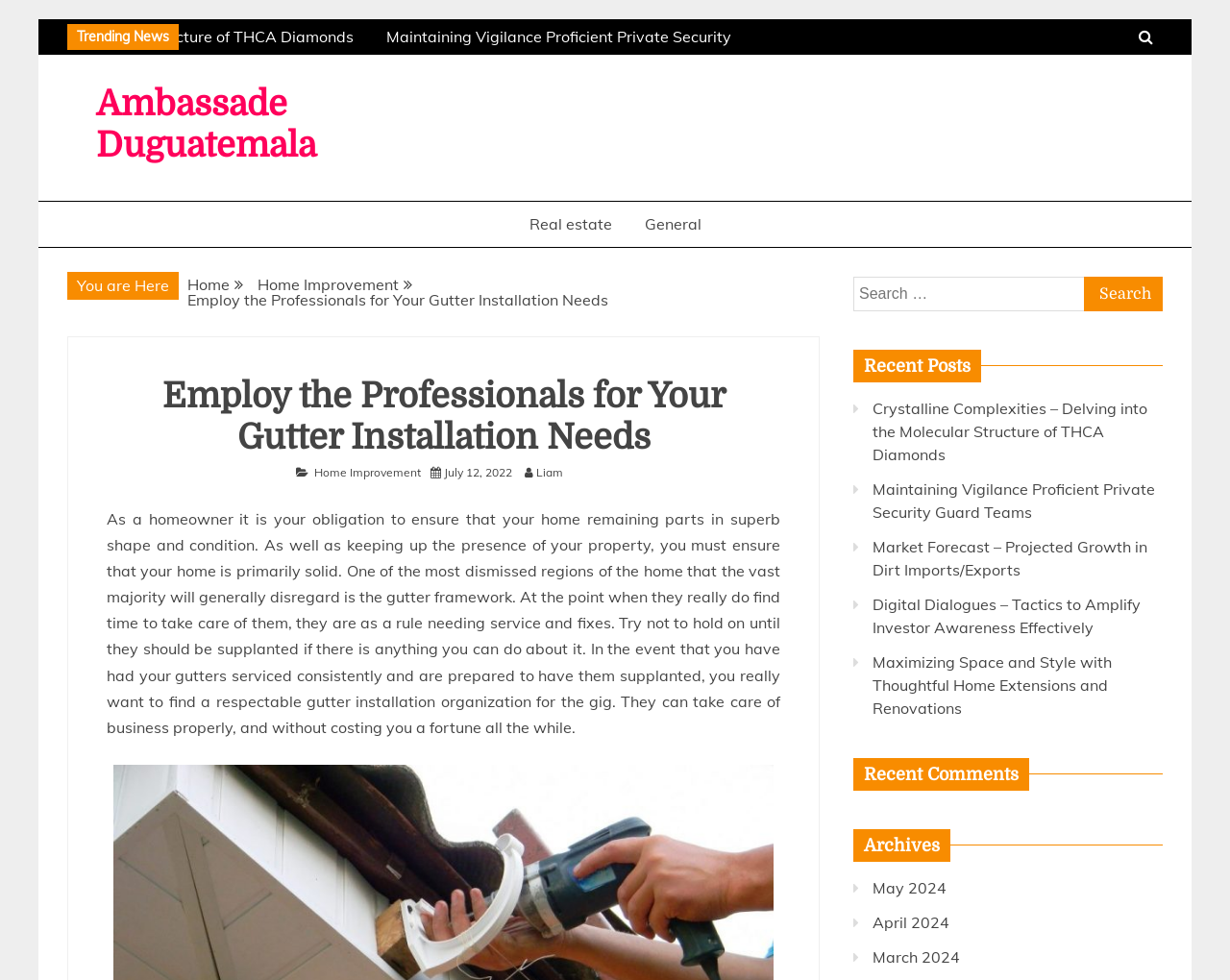Determine the bounding box coordinates for the clickable element required to fulfill the instruction: "Search for something". Provide the coordinates as four float numbers between 0 and 1, i.e., [left, top, right, bottom].

[0.694, 0.282, 0.945, 0.317]